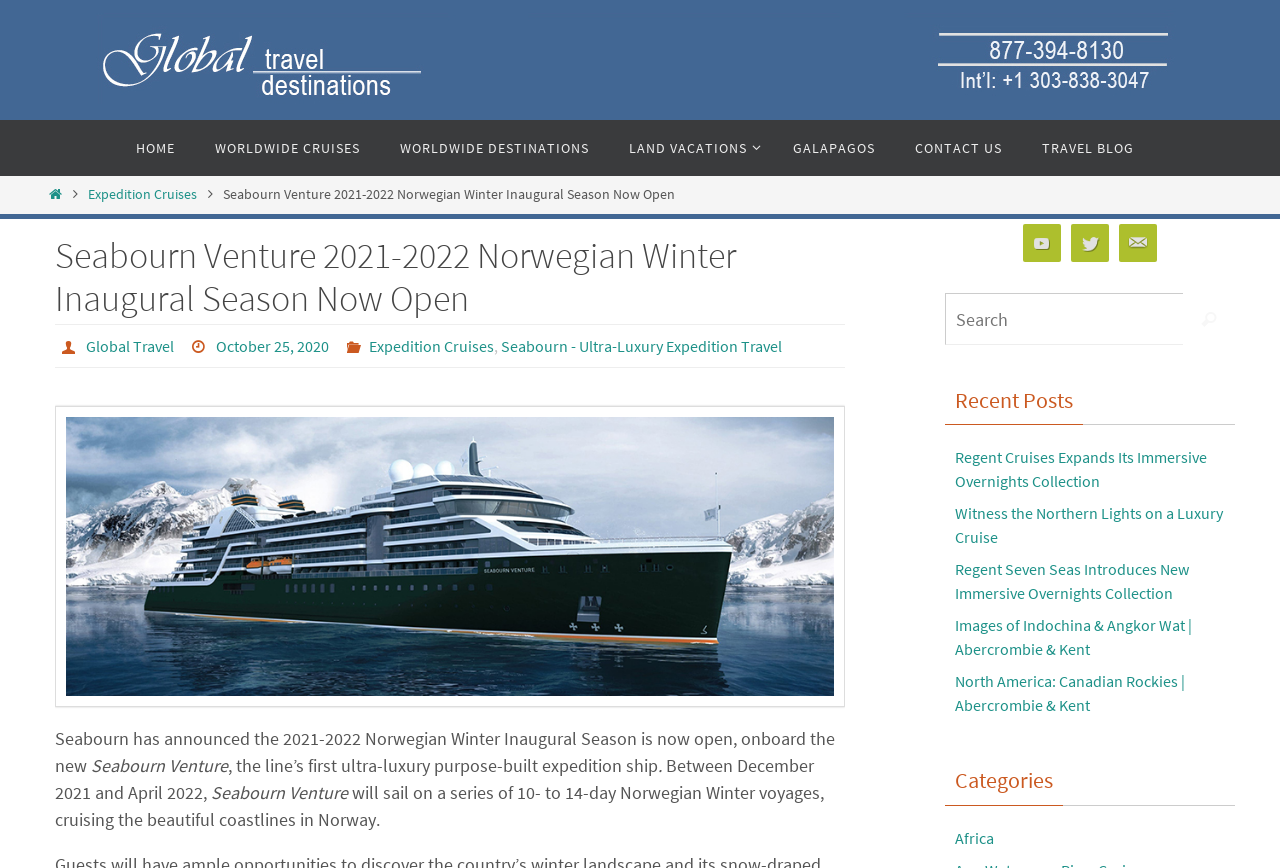Identify and provide the text of the main header on the webpage.

Seabourn Venture 2021-2022 Norwegian Winter Inaugural Season Now Open